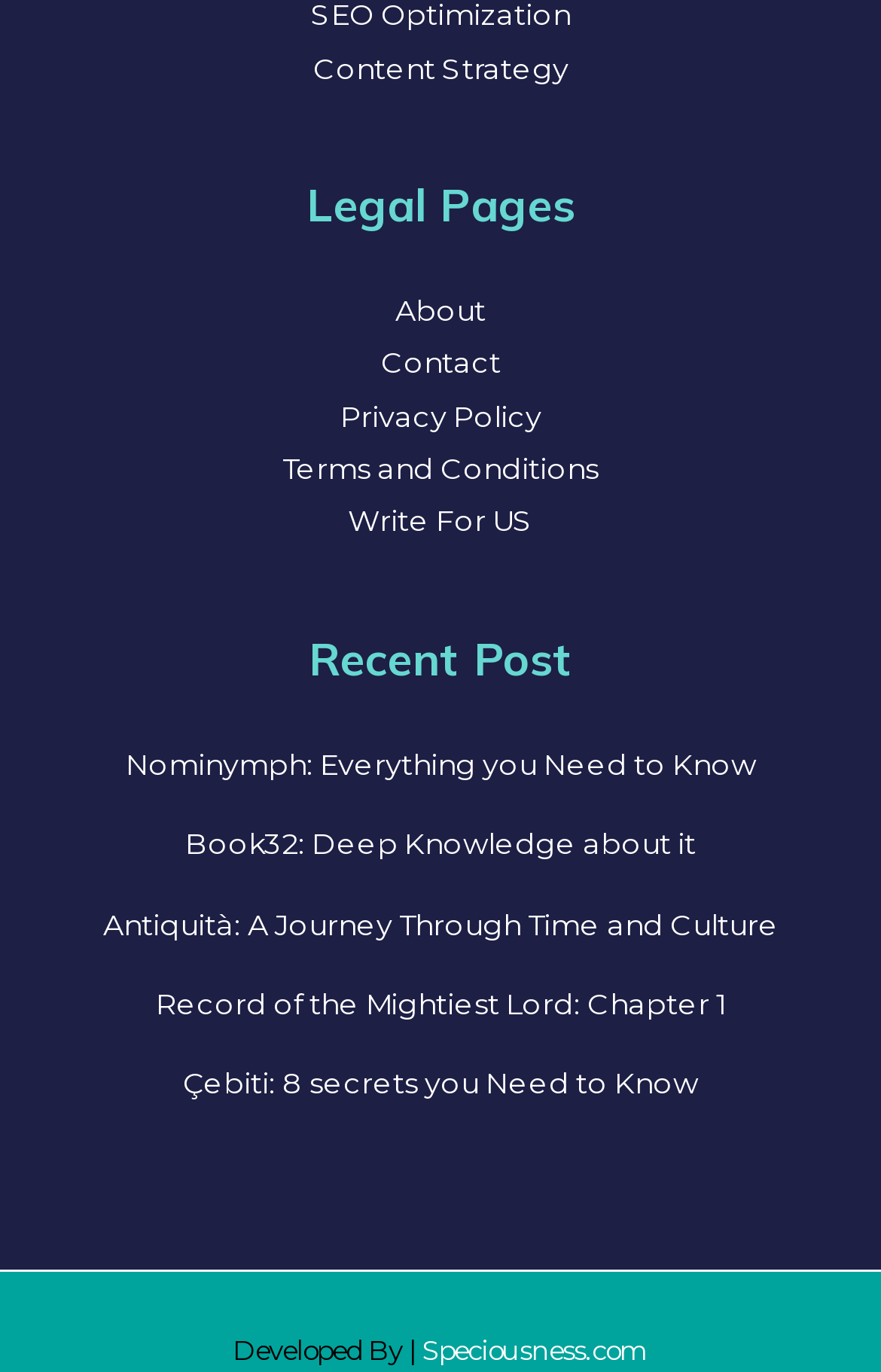Please give a one-word or short phrase response to the following question: 
What is the last link in the Legal Pages section?

Terms and Conditions